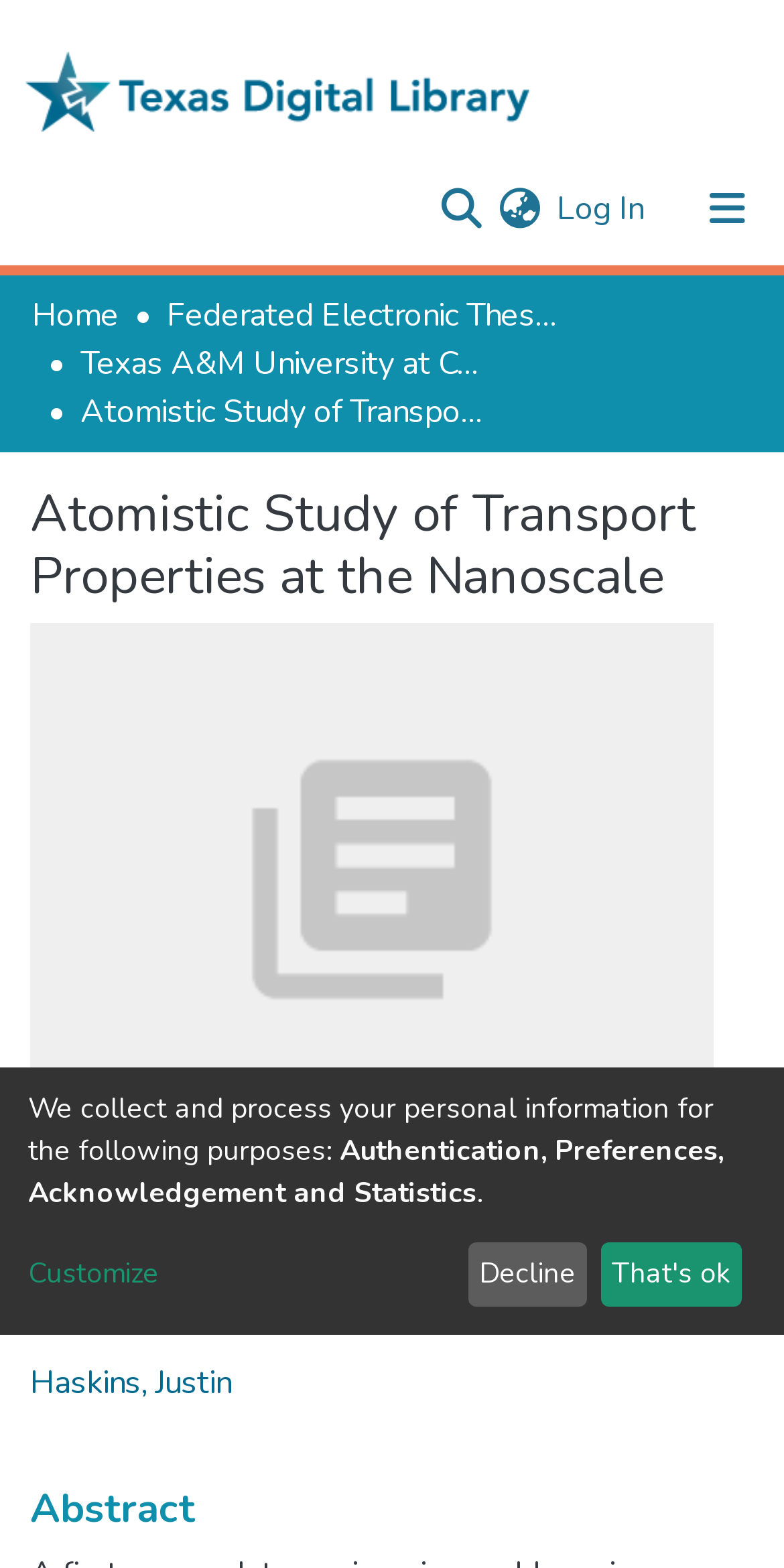Please find the bounding box coordinates of the clickable region needed to complete the following instruction: "Search for something". The bounding box coordinates must consist of four float numbers between 0 and 1, i.e., [left, top, right, bottom].

[0.544, 0.108, 0.621, 0.156]